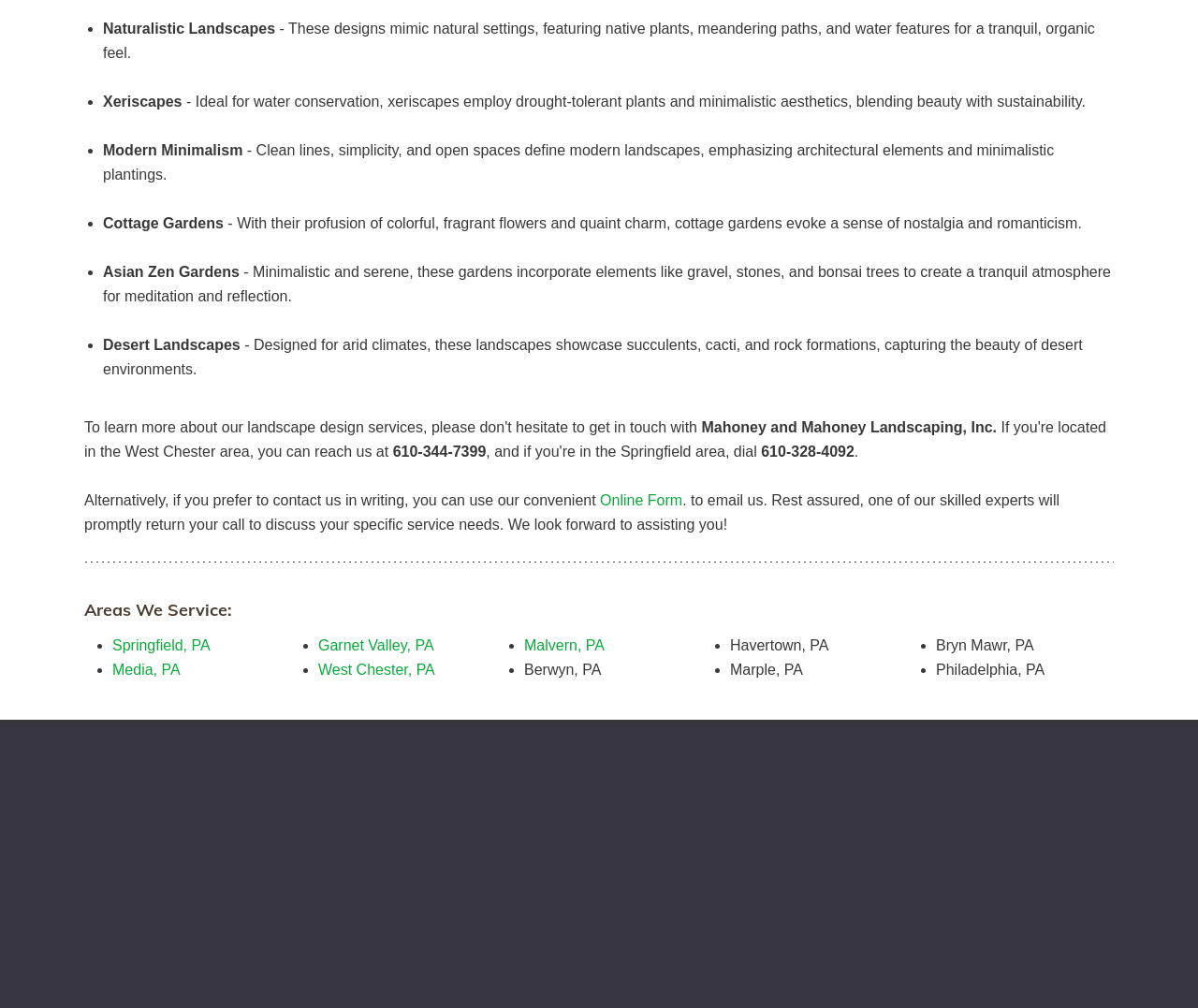Use a single word or phrase to answer this question: 
What areas does Mahoney and Mahoney Landscaping, Inc. service?

Springfield, PA, Media, PA, etc.